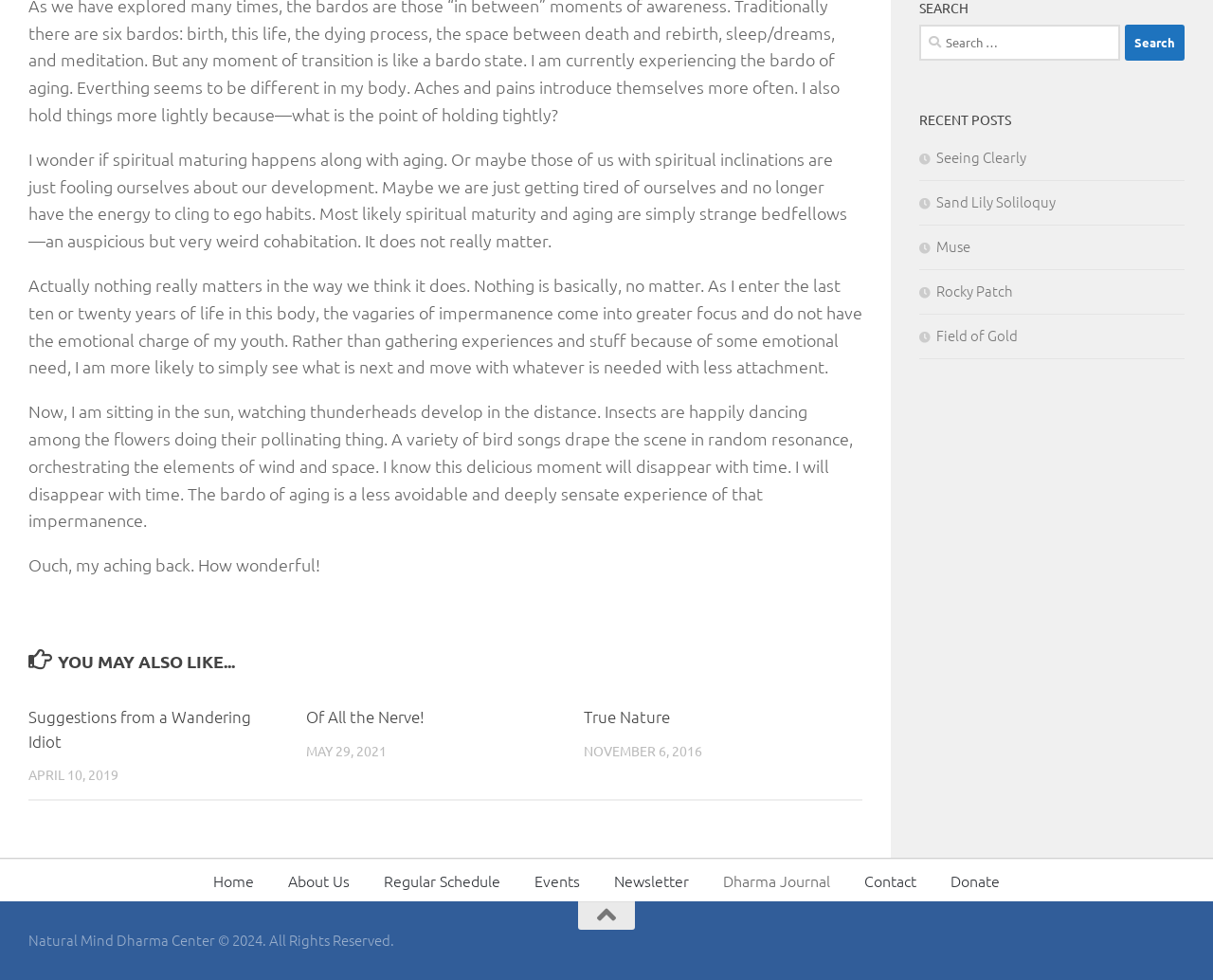Find the bounding box of the UI element described as follows: "Donate".

[0.77, 0.877, 0.838, 0.92]